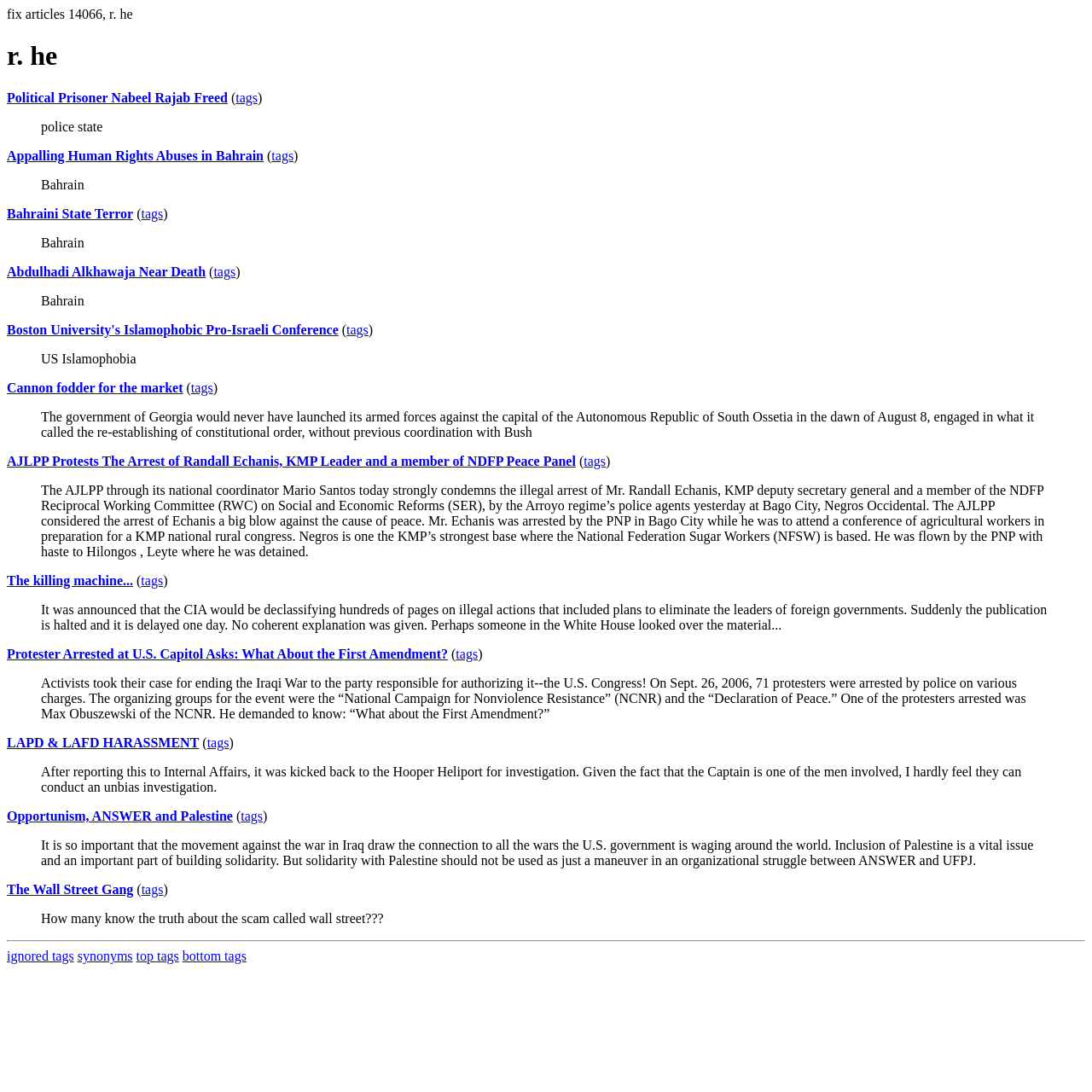What is the purpose of the 'tags' links?
Please provide a single word or phrase as the answer based on the screenshot.

Categorization and filtering